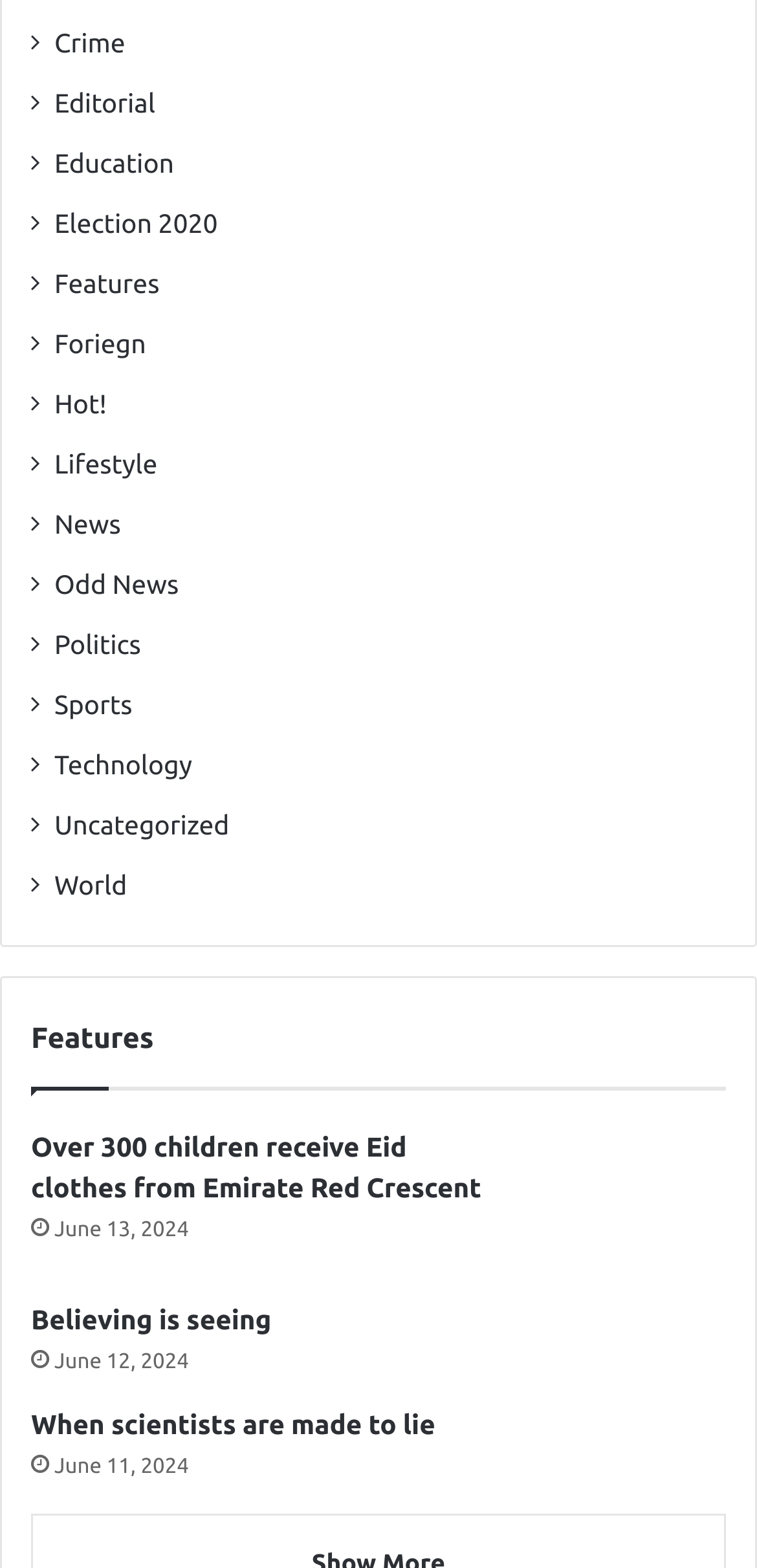Locate and provide the bounding box coordinates for the HTML element that matches this description: "Uncategorized".

[0.072, 0.514, 0.303, 0.54]